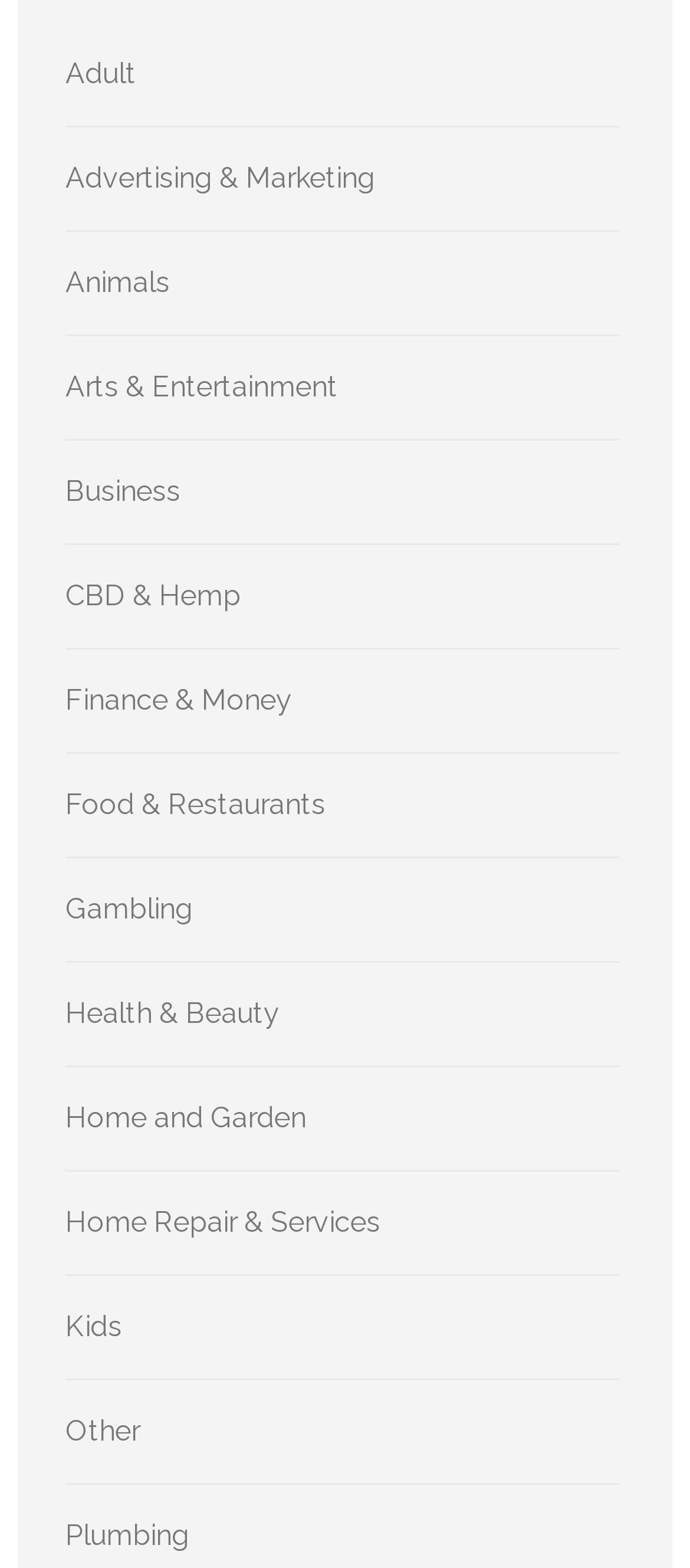Given the webpage screenshot, identify the bounding box of the UI element that matches this description: "Home Repair & Services".

[0.095, 0.769, 0.551, 0.791]